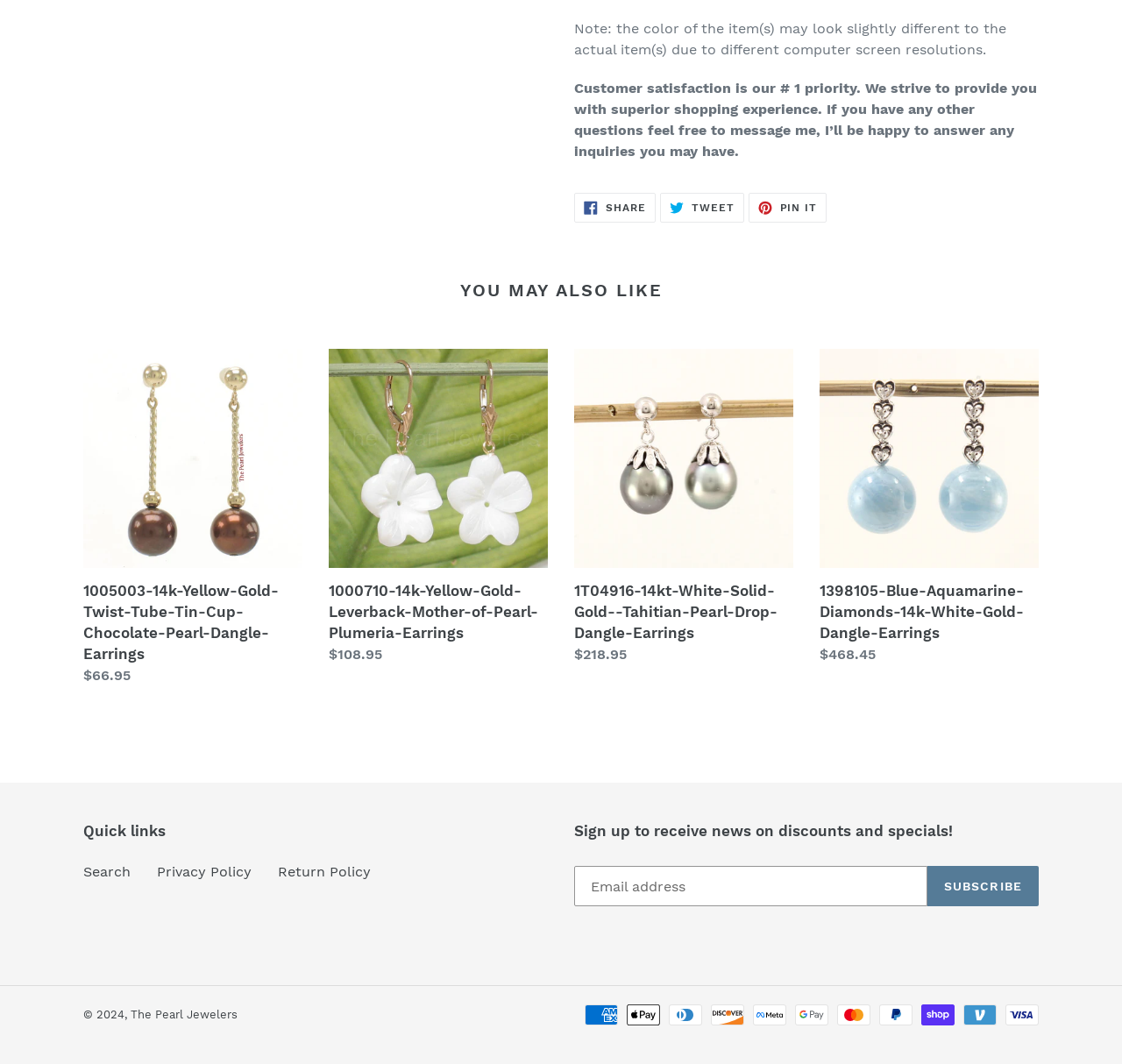Specify the bounding box coordinates of the element's area that should be clicked to execute the given instruction: "Subscribe to receive news on discounts and specials". The coordinates should be four float numbers between 0 and 1, i.e., [left, top, right, bottom].

[0.826, 0.814, 0.926, 0.852]